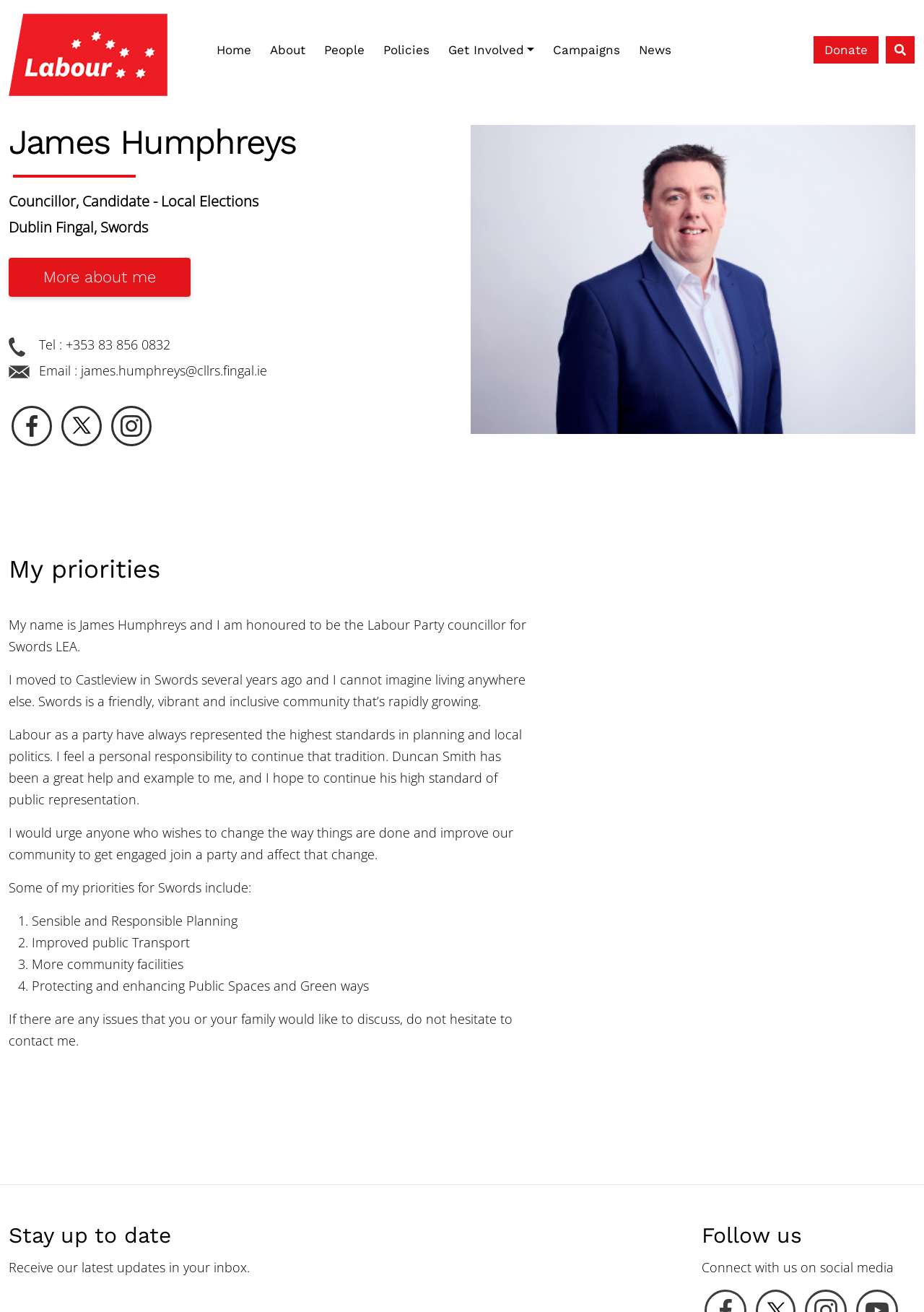Please provide the bounding box coordinates for the element that needs to be clicked to perform the instruction: "Click the More about me link". The coordinates must consist of four float numbers between 0 and 1, formatted as [left, top, right, bottom].

[0.009, 0.196, 0.206, 0.226]